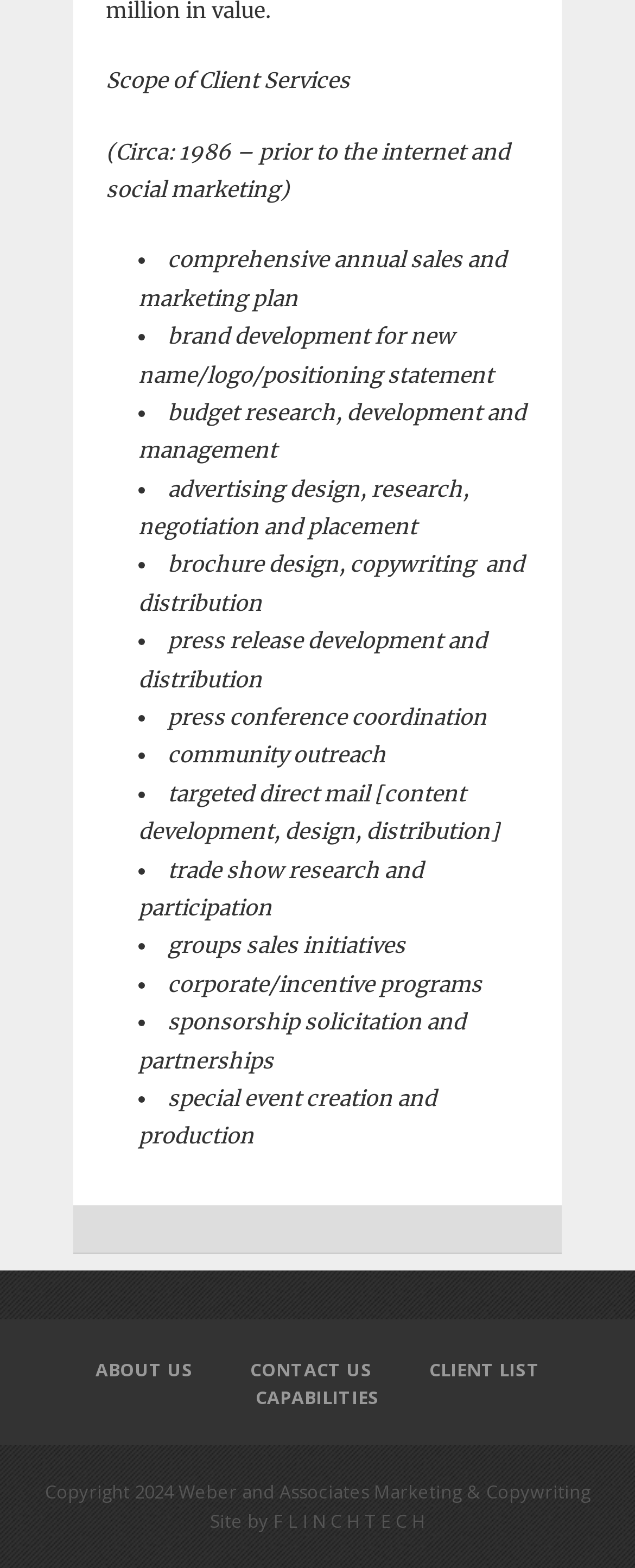Bounding box coordinates should be in the format (top-left x, top-left y, bottom-right x, bottom-right y) and all values should be floating point numbers between 0 and 1. Determine the bounding box coordinate for the UI element described as: parent_node: ABOUT US

[0.0, 0.81, 1.0, 0.841]